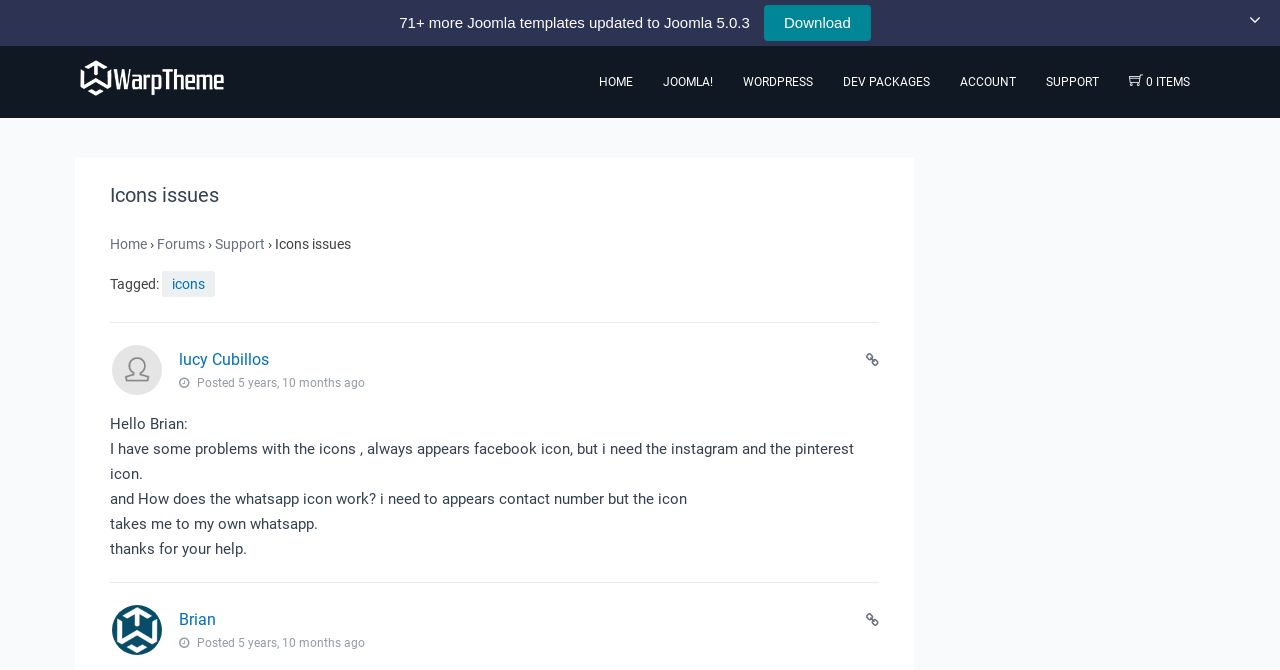Please identify the bounding box coordinates for the region that you need to click to follow this instruction: "Click on the 'HOME' link".

[0.456, 0.093, 0.506, 0.152]